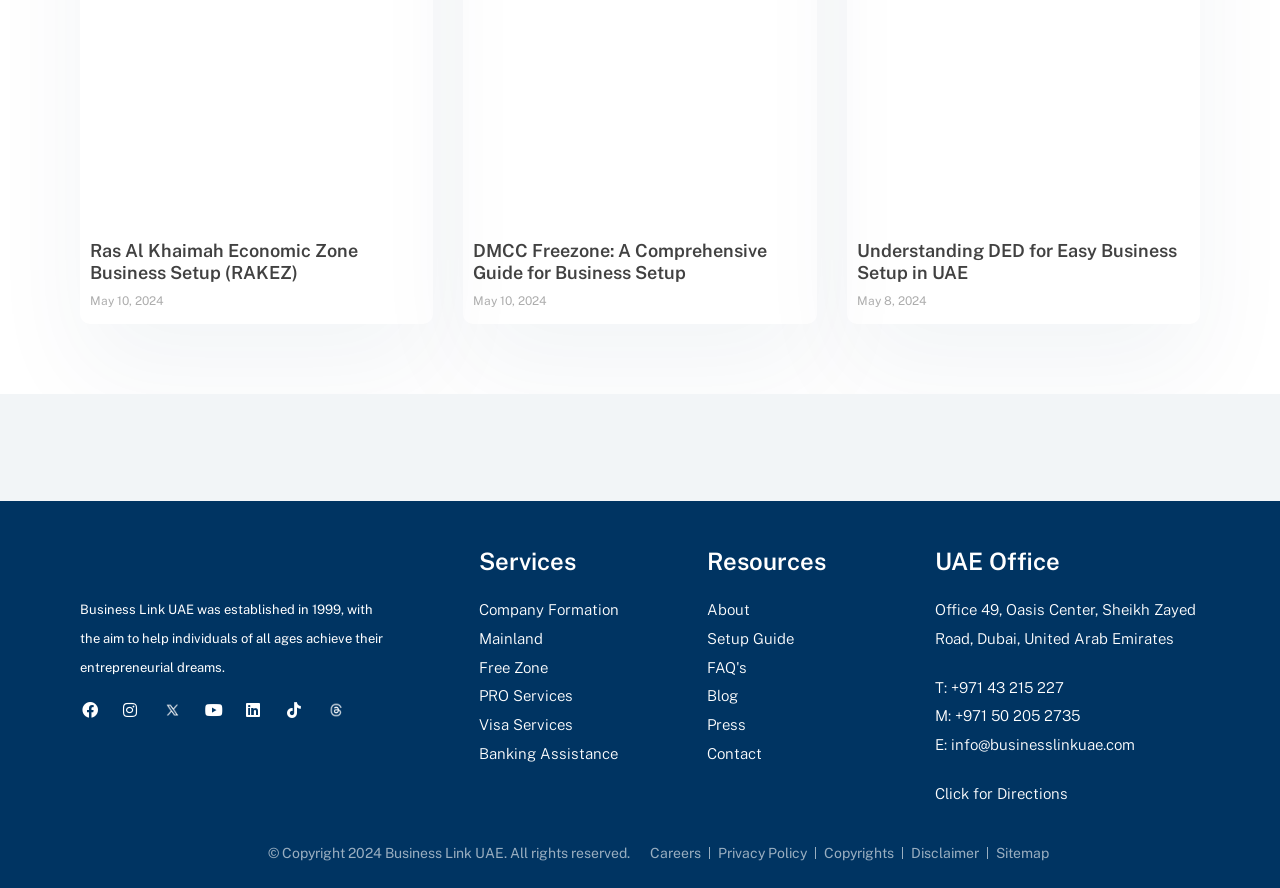What services does the company offer?
Refer to the screenshot and deliver a thorough answer to the question presented.

The services offered by the company are listed under the 'Services' heading, which includes links to 'Company Formation', 'Mainland', 'Free Zone', 'PRO Services', 'Visa Services', and 'Banking Assistance'.